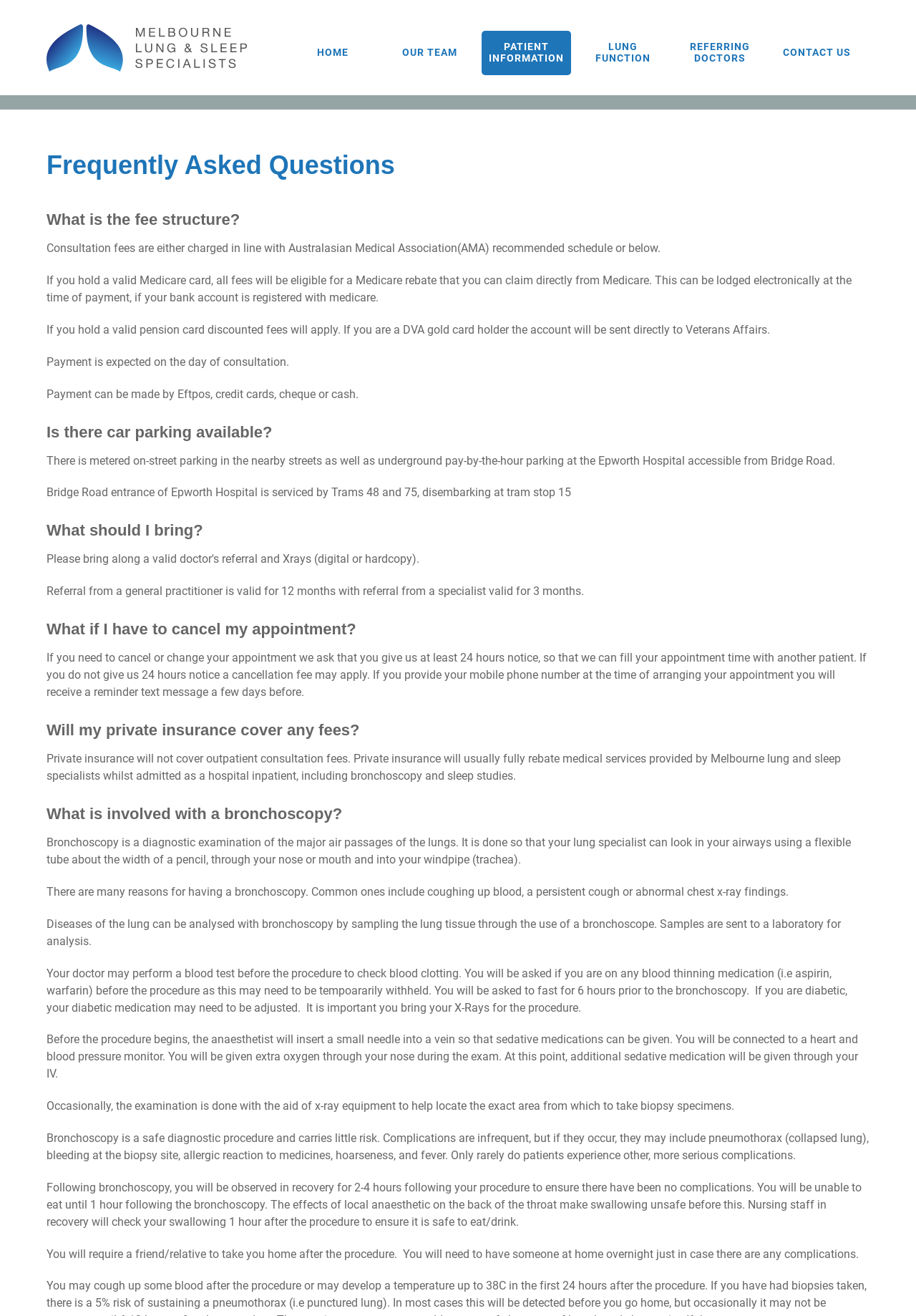Give a complete and precise description of the webpage's appearance.

The webpage is about Frequently Asked Questions (FAQs) related to Melbourne Lung and Sleep Specialists. At the top, there is a logo and a navigation menu with links to different sections of the website, including HOME, OUR TEAM, PATIENT INFORMATION, LUNG FUNCTION, REFERRING DOCTORS, and CONTACT US.

Below the navigation menu, there is a heading "Frequently Asked Questions" followed by a series of questions and answers. The questions are organized into sections with headings, and each section has a related question and answer.

The first section is about the fee structure, which explains that consultation fees are charged in line with the Australasian Medical Association (AMA) recommended schedule or below. The section also mentions that patients with a valid Medicare card can claim a rebate, and those with a valid pension card are eligible for discounted fees.

The next section is about car parking, which informs visitors that there is metered on-street parking nearby and underground pay-by-the-hour parking at the Epworth Hospital, accessible by tram.

The following sections cover various topics, including what to bring to an appointment, what to do if an appointment needs to be canceled, and whether private insurance covers fees. There is also a detailed section about bronchoscopy, a diagnostic examination of the lungs, which explains the procedure, its purpose, and what to expect before, during, and after the examination.

Throughout the webpage, the text is organized into clear sections with headings, making it easy to navigate and find specific information.